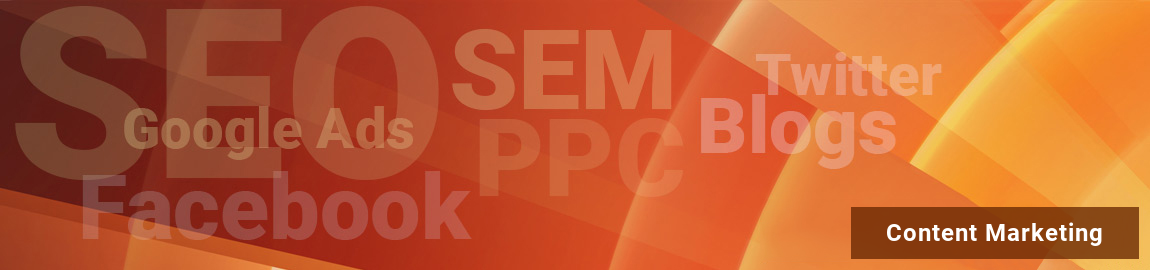Please answer the following question using a single word or phrase: 
What is the label on the call-to-action button?

Content Marketing